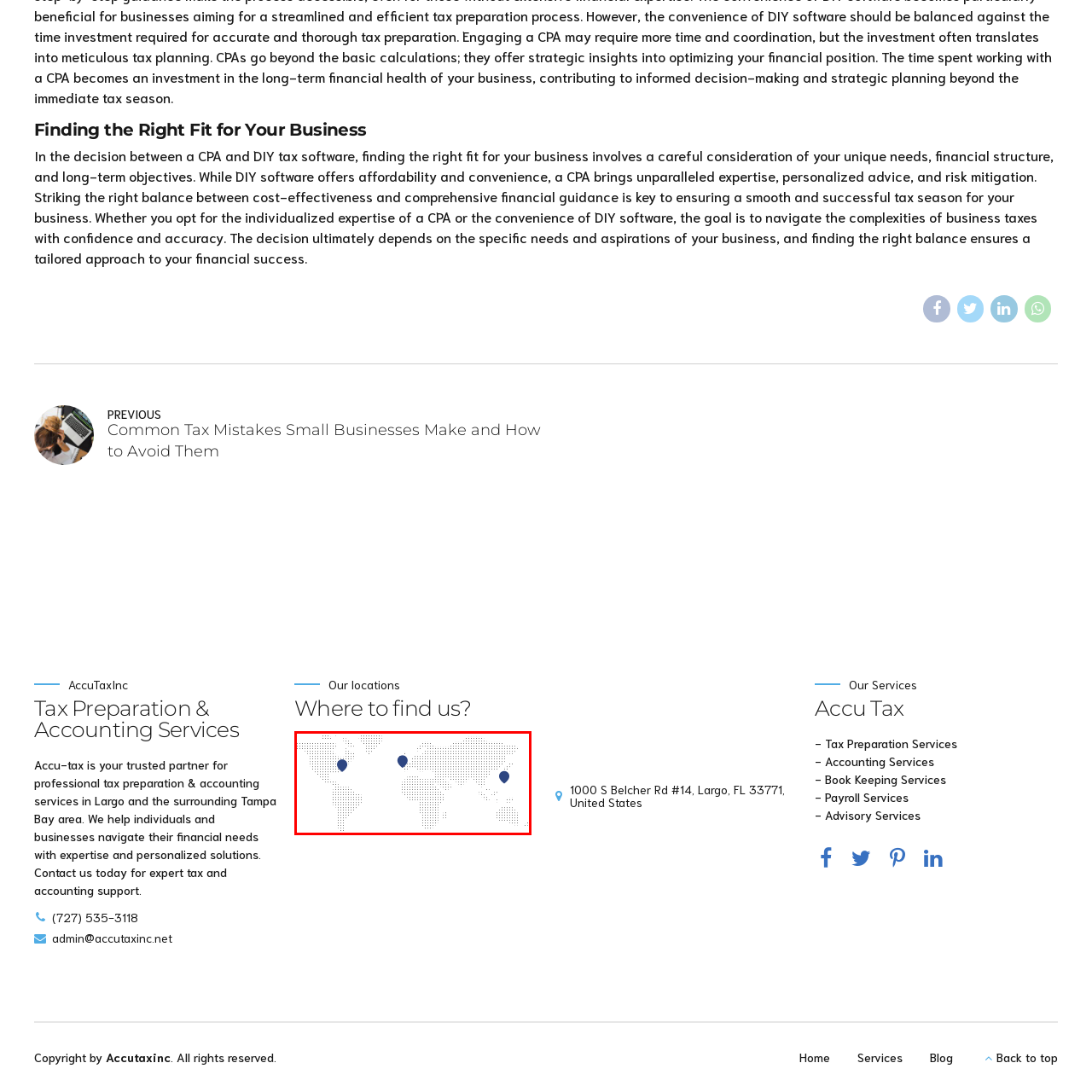Thoroughly describe the scene within the red-bordered area of the image.

The image displays a stylized map highlighting the locations of AccuTaxInc, a trusted provider of professional tax preparation and accounting services based in Largo, Florida. The design features a dotted representation of a world map, with specific markers indicating the service areas of the company. This visual element underscores AccuTaxInc's commitment to serving individuals and businesses in the Tampa Bay area, showcasing their expertise in navigating financial needs. The map complements the accompanying text on the website, which emphasizes their personalized solutions and dedicated support in tax and accounting services.